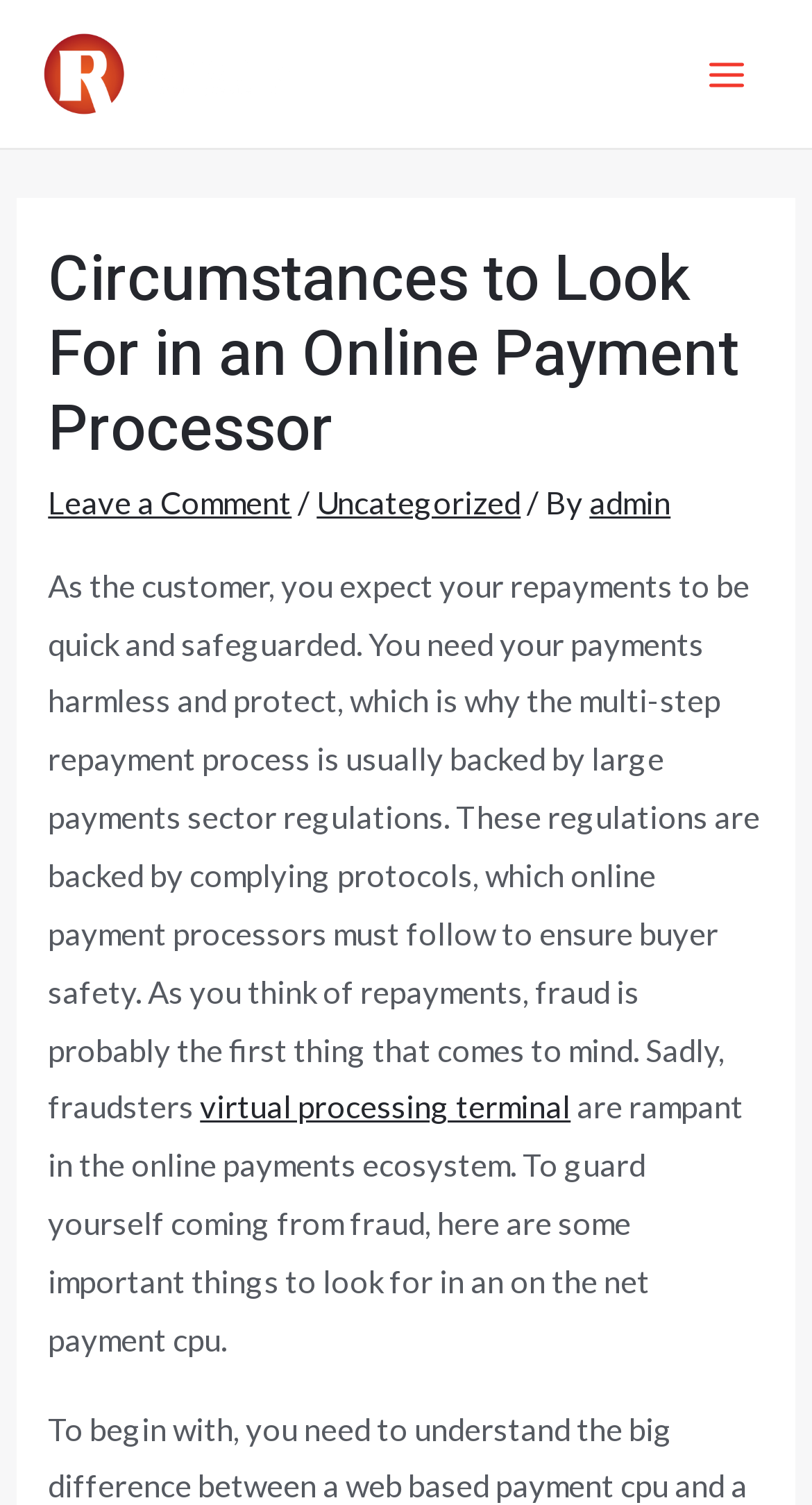Create a detailed summary of the webpage's content and design.

The webpage is about circumstances to look for in an online payment processor, specifically discussing the importance of security and fraud protection. At the top left, there is a link to "Randalls Consulting" accompanied by an image with the same name. On the top right, there is a button labeled "MAIN MENU" with an image beside it.

Below the top section, there is a header area that spans almost the entire width of the page. Within this header, there is a heading that repeats the title "Circumstances to Look For in an Online Payment Processor". To the right of the heading, there are three links: "Leave a Comment", "Uncategorized", and "admin", separated by forward slashes.

The main content of the page starts below the header area. The text begins by explaining the importance of secure payments, mentioning that customers expect quick and safeguarded repayments. It then discusses the regulations and protocols in place to ensure buyer safety. The text also touches on the issue of fraud, mentioning that fraudsters are rampant in the online payments ecosystem. There is a link to "virtual processing terminal" within the text, and the paragraph concludes by highlighting the importance of looking for certain things in an online payment processor to guard against fraud.